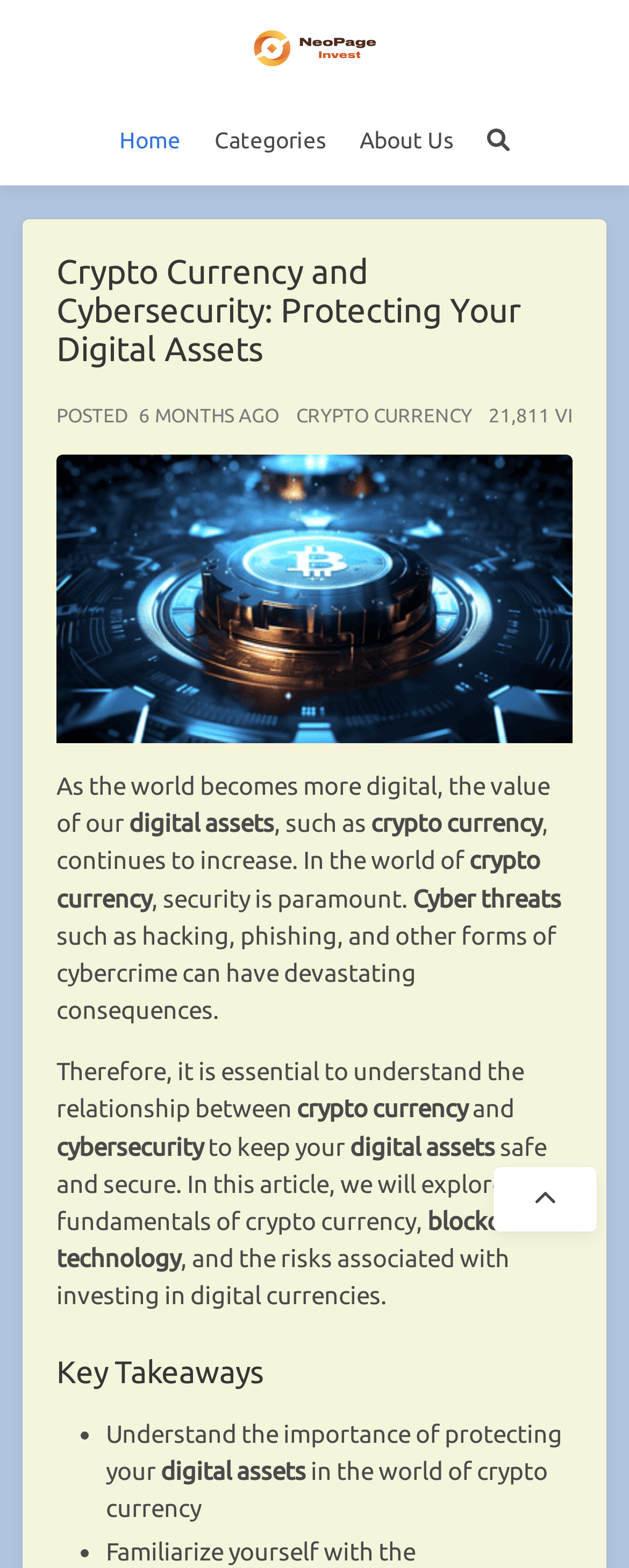Given the description "Crypto Currency", provide the bounding box coordinates of the corresponding UI element.

[0.471, 0.256, 0.75, 0.275]